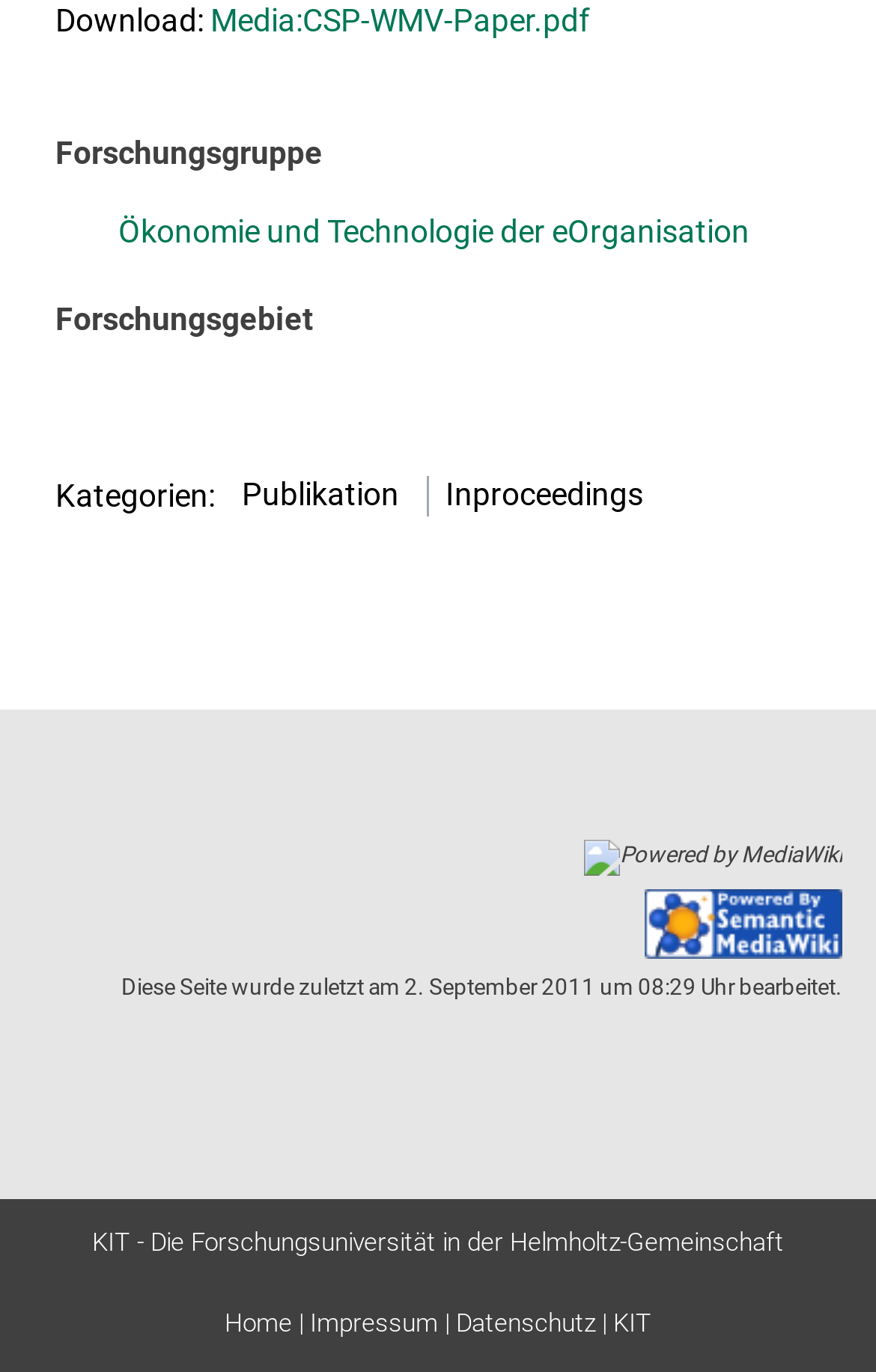Locate the bounding box coordinates of the element's region that should be clicked to carry out the following instruction: "go to the publication category". The coordinates need to be four float numbers between 0 and 1, i.e., [left, top, right, bottom].

[0.276, 0.348, 0.455, 0.374]